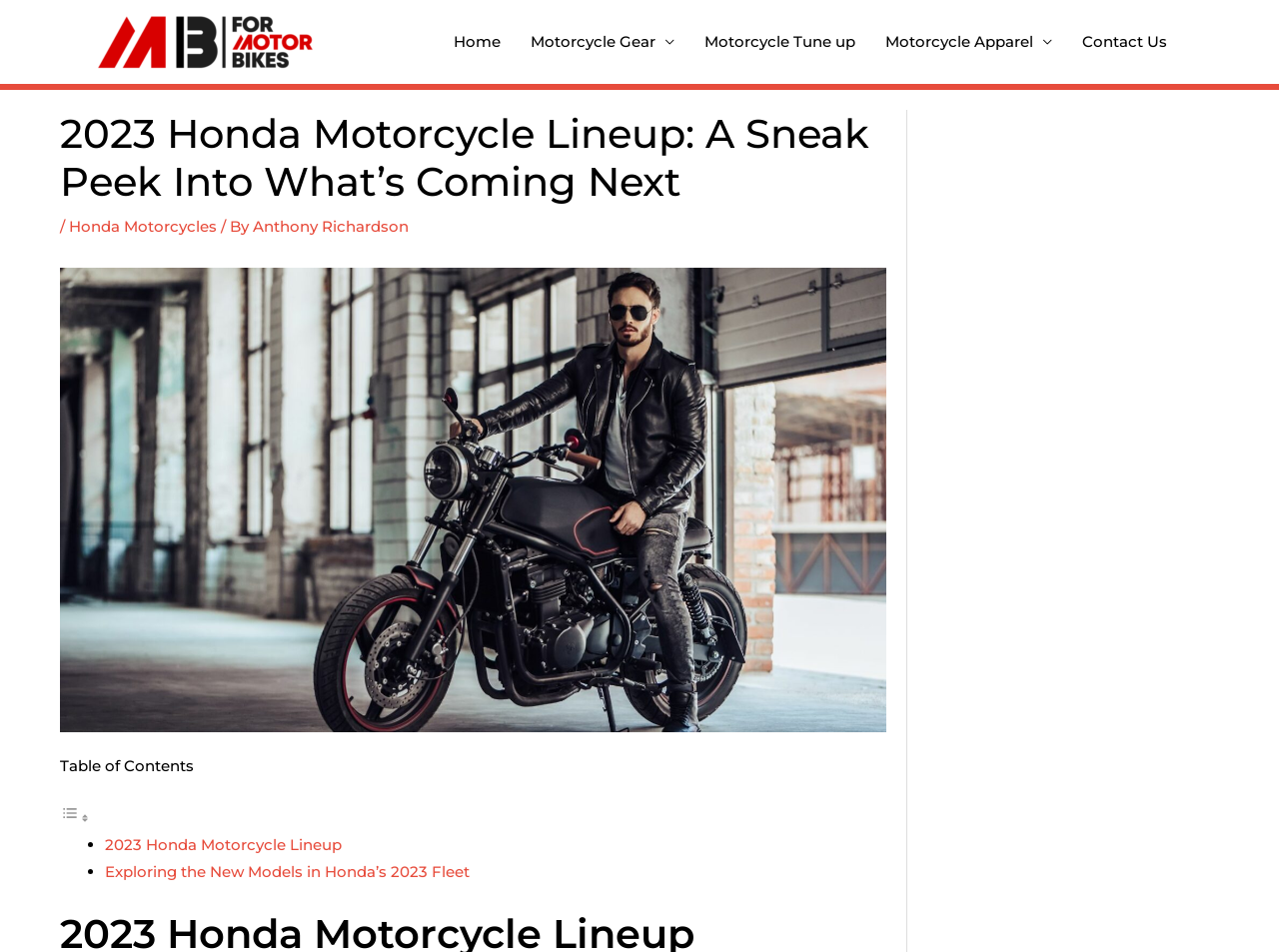Can you pinpoint the bounding box coordinates for the clickable element required for this instruction: "go to home page"? The coordinates should be four float numbers between 0 and 1, i.e., [left, top, right, bottom].

[0.343, 0.013, 0.403, 0.076]